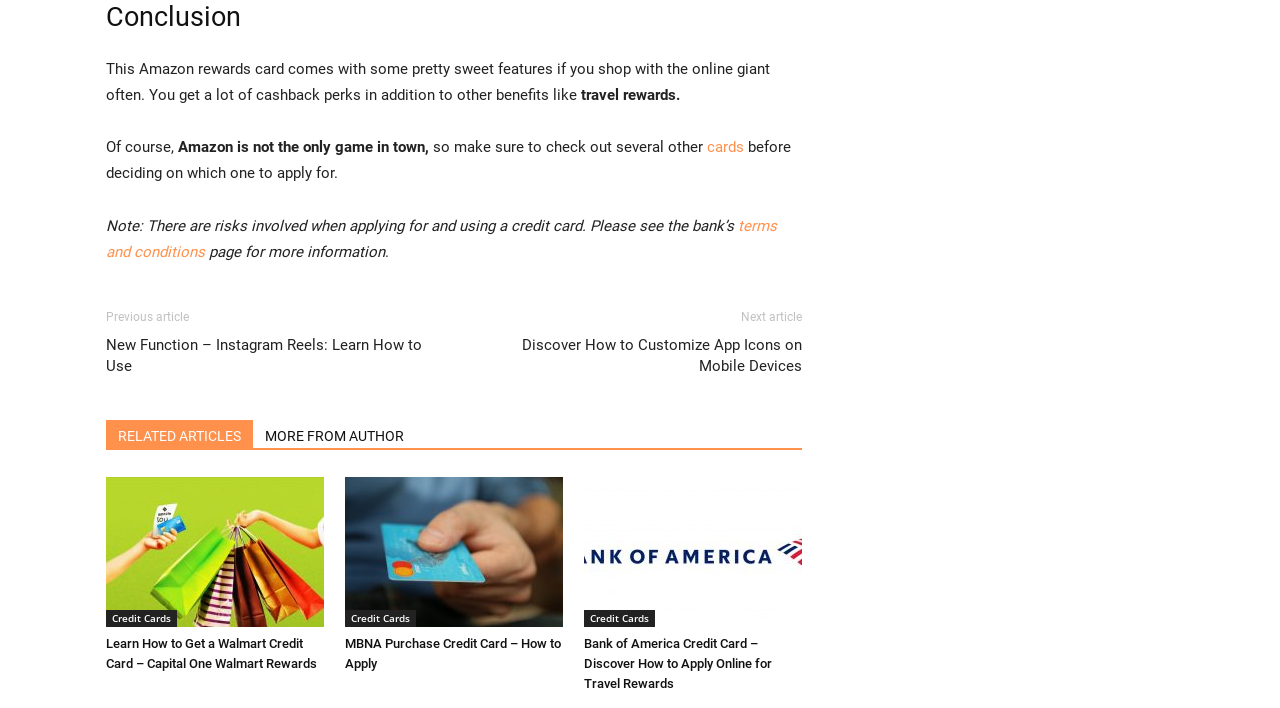Answer succinctly with a single word or phrase:
What is the text above the 'RELATED ARTICLES MORE FROM AUTHOR' heading?

travel rewards